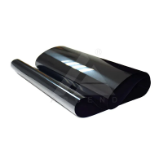What is the shape of the transfer belt?
Look at the screenshot and respond with one word or a short phrase.

elongated